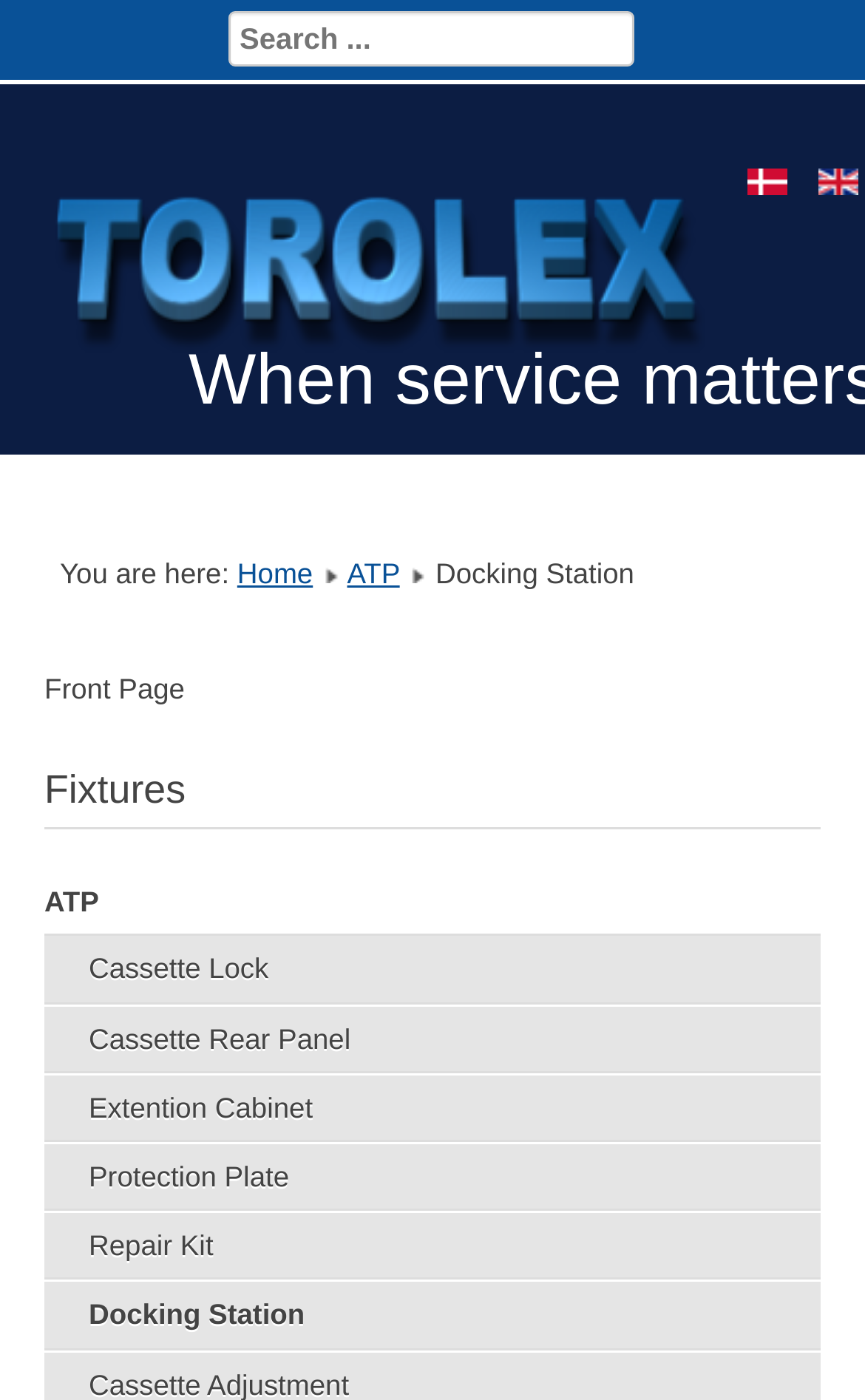Answer the question below with a single word or a brief phrase: 
How many types of fixtures are listed?

7